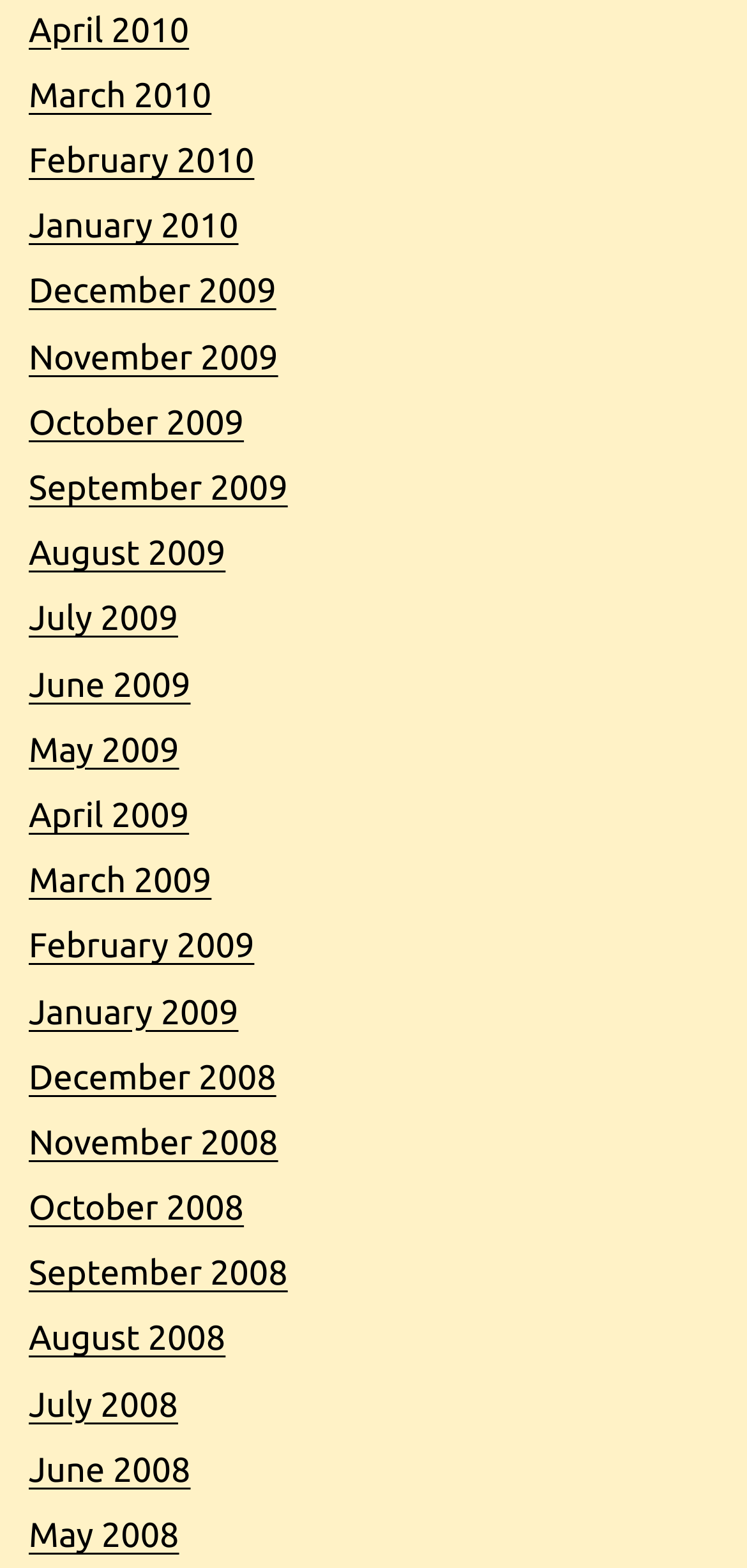Please identify the bounding box coordinates of the element's region that I should click in order to complete the following instruction: "view January 2008". The bounding box coordinates consist of four float numbers between 0 and 1, i.e., [left, top, right, bottom].

[0.038, 0.633, 0.319, 0.658]